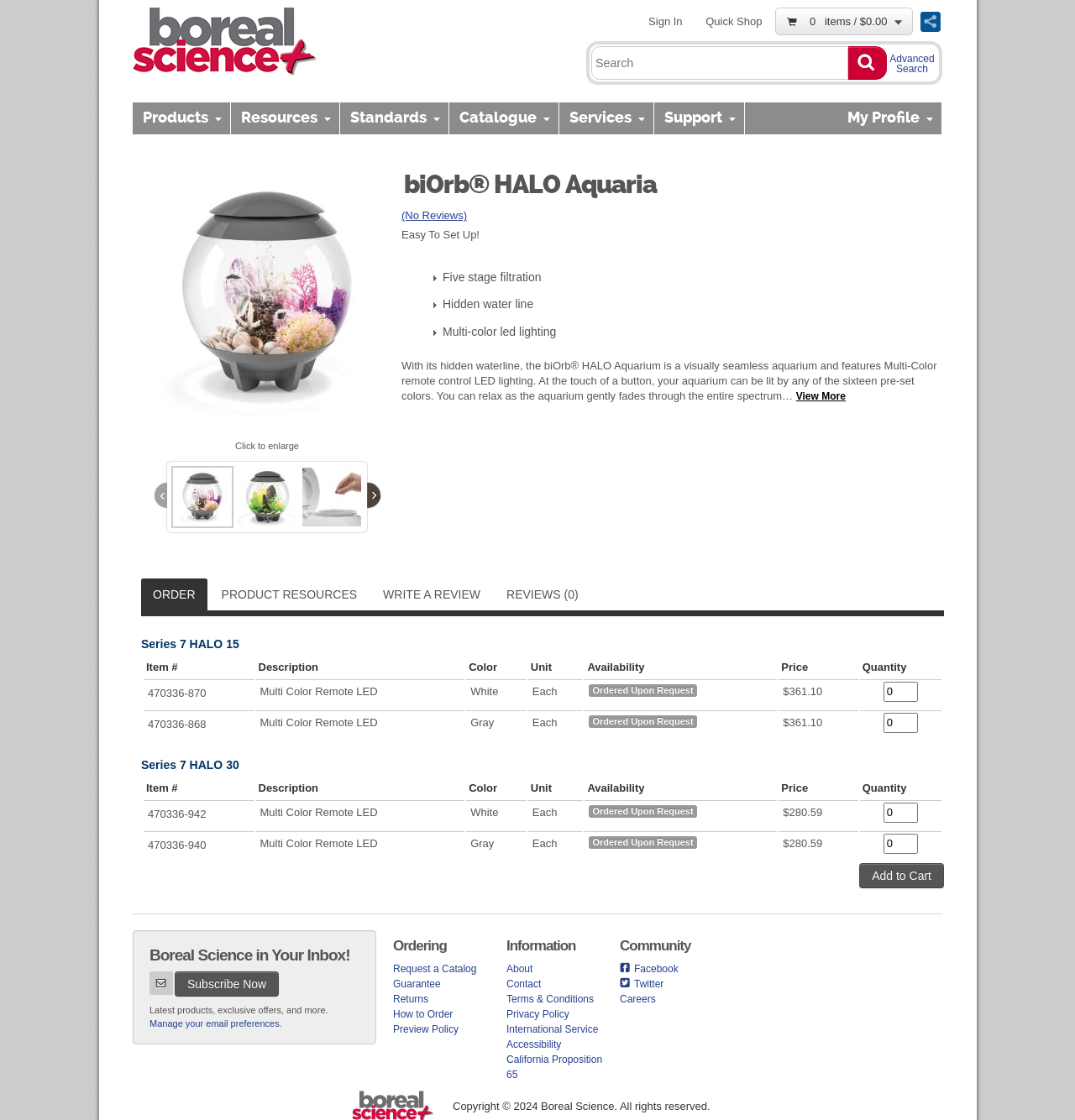Review the image closely and give a comprehensive answer to the question: How many pre-set colors does the LED lighting have?

The product description mentions that the biOrb HALO Aquarium has 'Multi-Color remote control LED lighting' that can be set to 'any of the sixteen pre-set colors'. This indicates that the LED lighting has 16 pre-set colors that can be selected using the remote control.